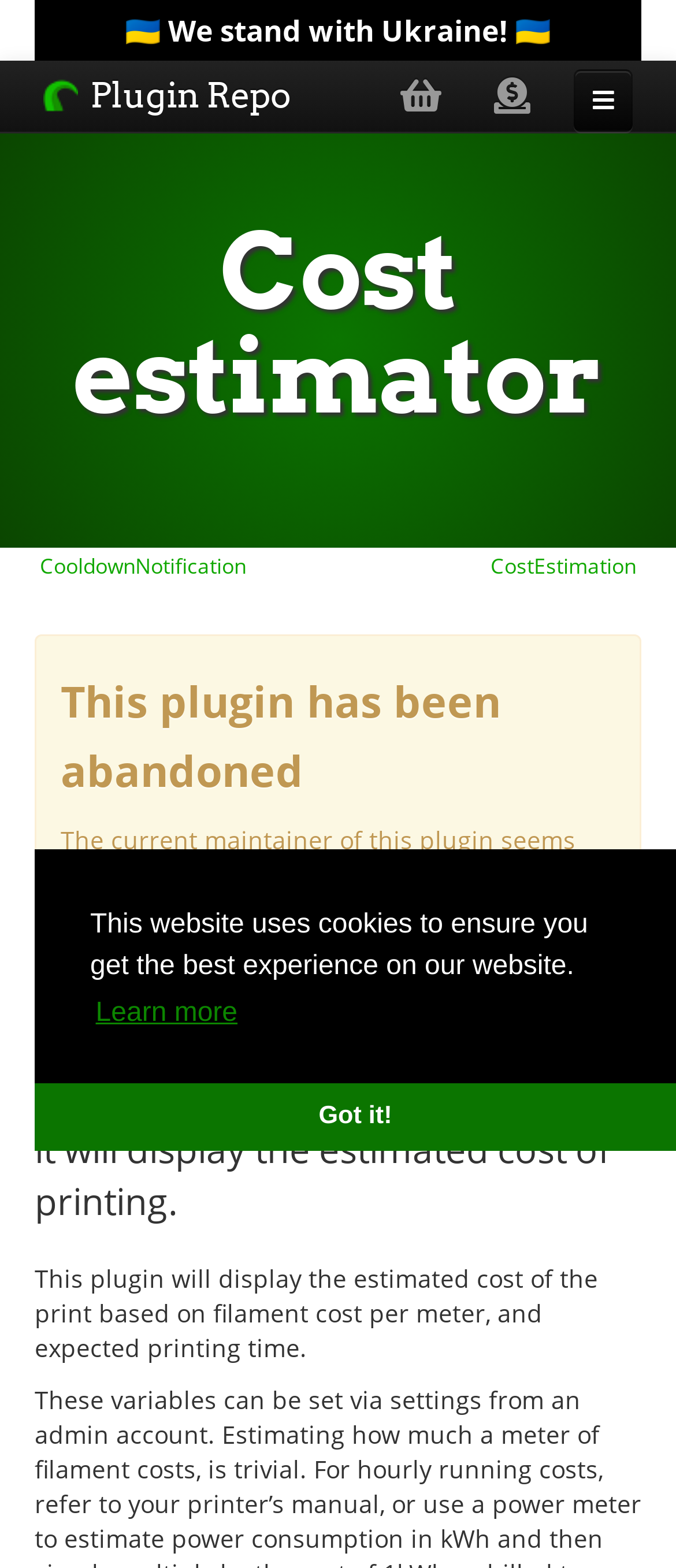Specify the bounding box coordinates of the region I need to click to perform the following instruction: "search for something". The coordinates must be four float numbers in the range of 0 to 1, i.e., [left, top, right, bottom].

[0.09, 0.193, 0.91, 0.227]